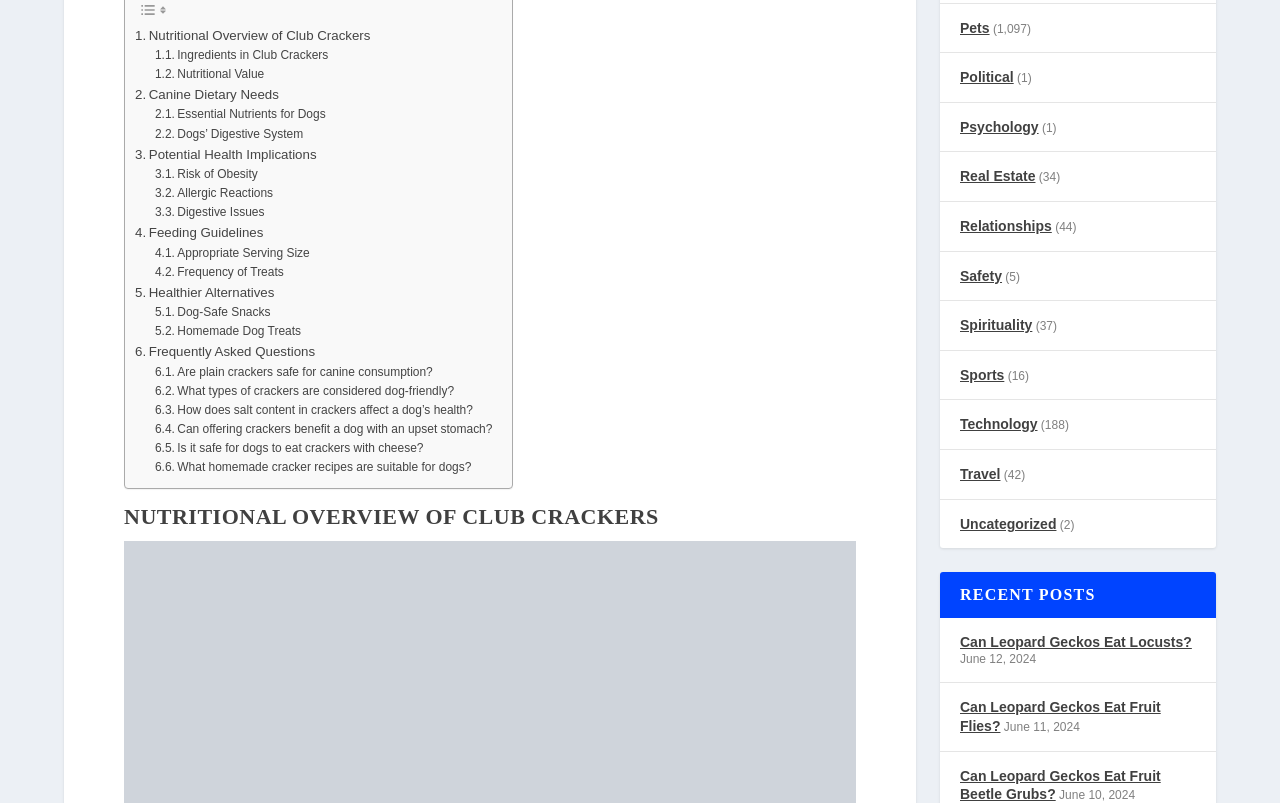Provide the bounding box coordinates of the HTML element this sentence describes: "Ingredients in Club Crackers". The bounding box coordinates consist of four float numbers between 0 and 1, i.e., [left, top, right, bottom].

[0.121, 0.073, 0.256, 0.097]